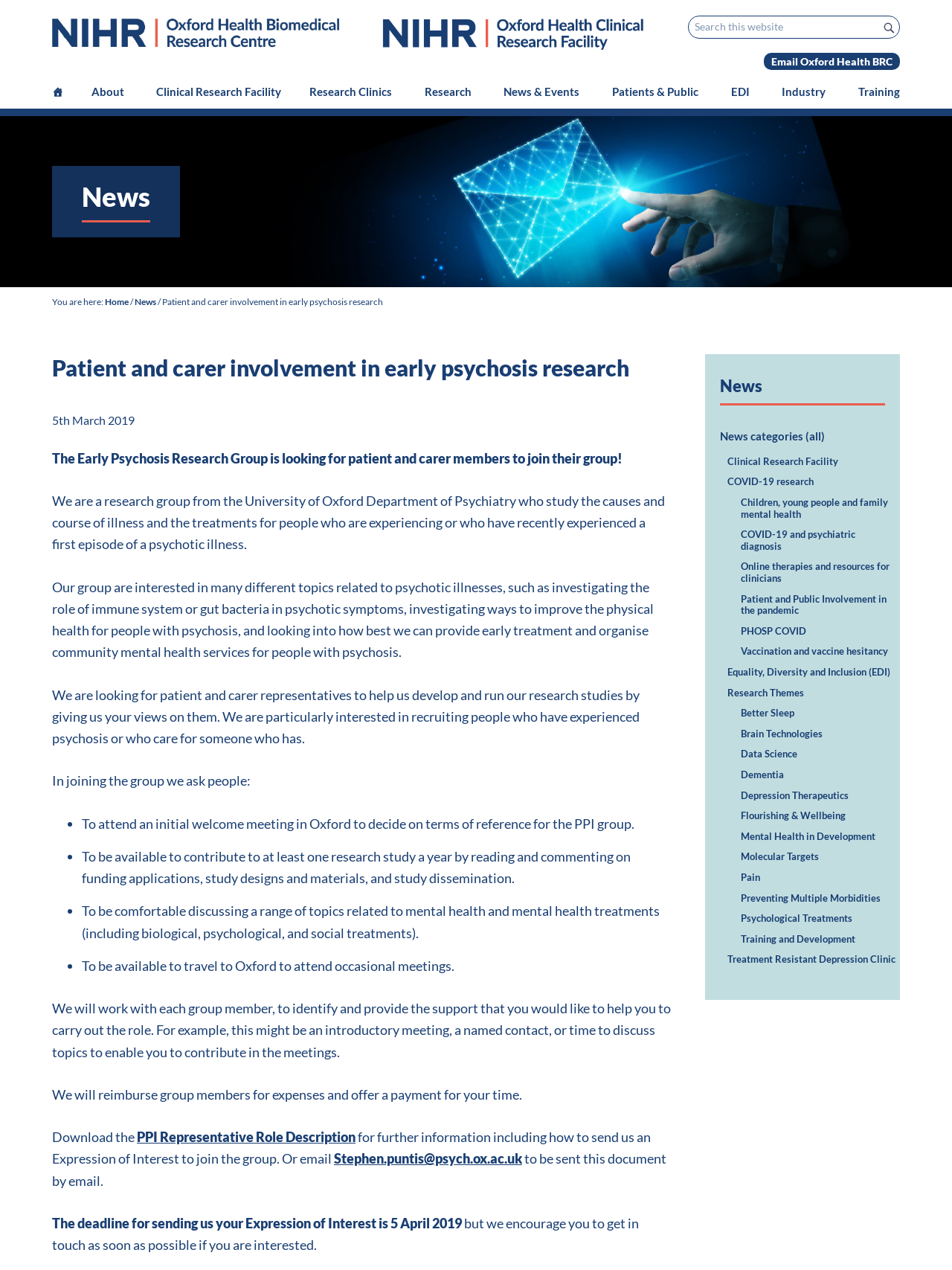Please determine the bounding box coordinates of the element's region to click for the following instruction: "Download the PPI Representative Role Description".

[0.144, 0.889, 0.373, 0.902]